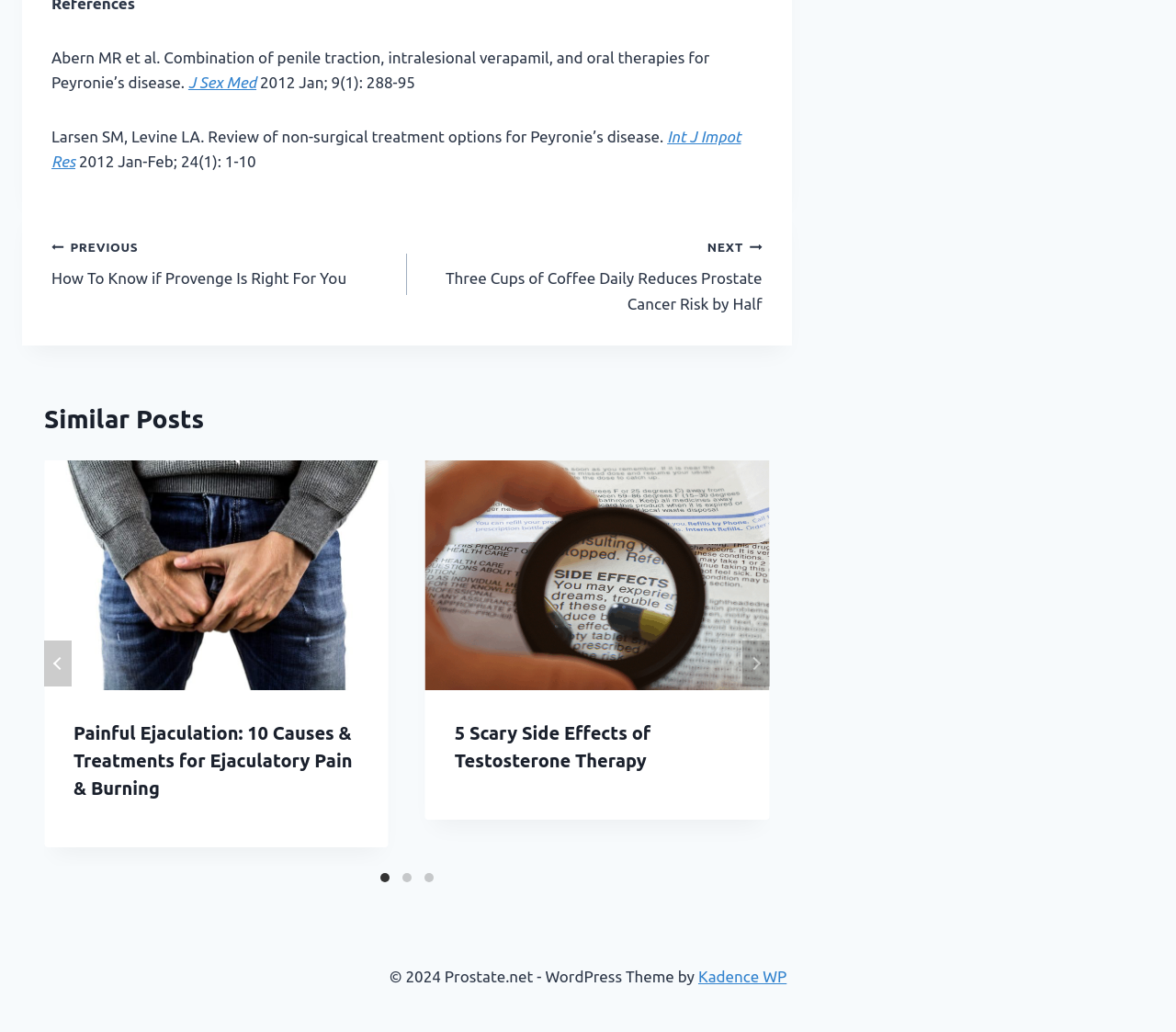Please identify the bounding box coordinates of the element I need to click to follow this instruction: "Click on the 'Painful Ejaculation: 10 Causes & Treatments for Ejaculatory Pain & Burning' link".

[0.038, 0.446, 0.33, 0.669]